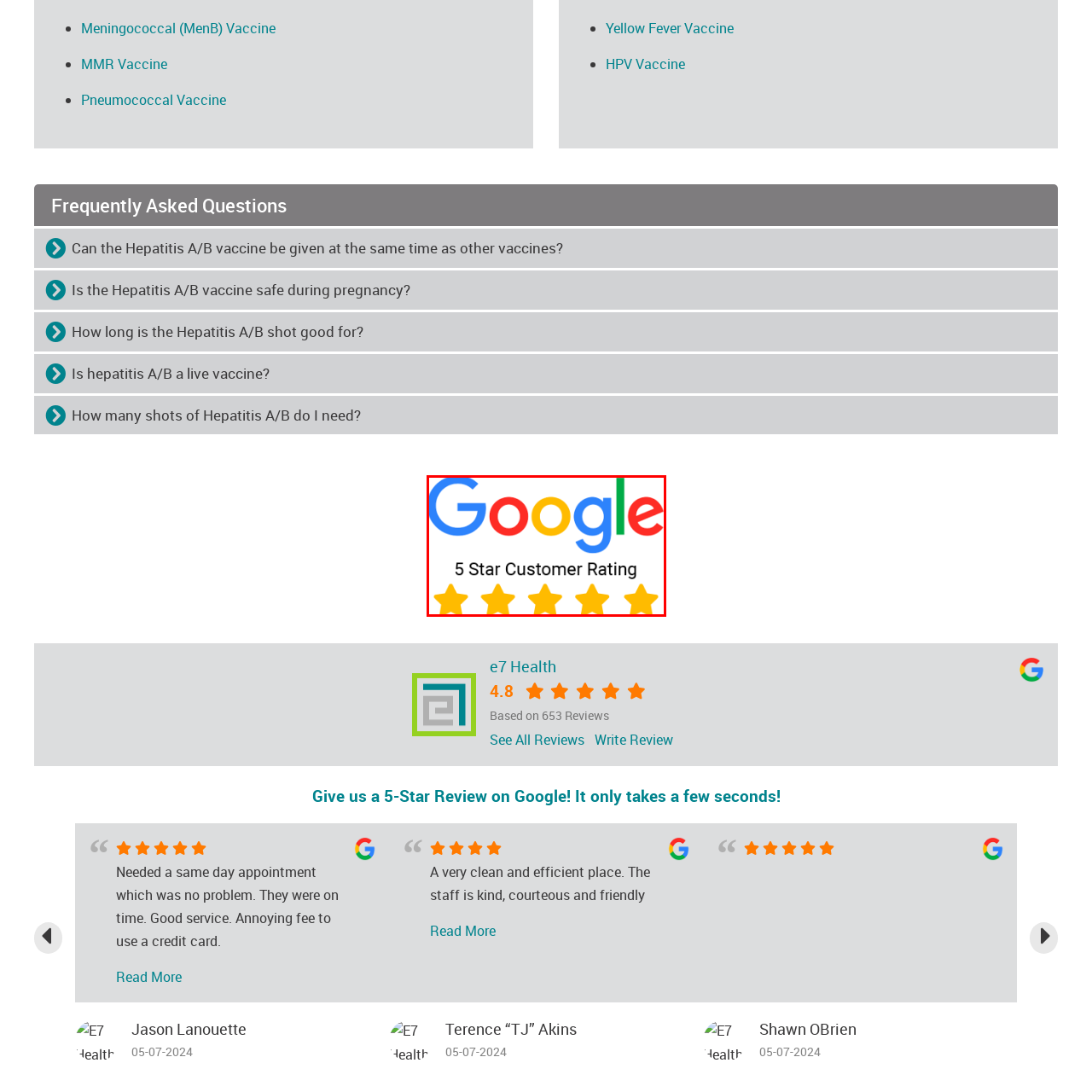Pay attention to the section outlined in red, What is the phrase written next to the Google logo? 
Reply with a single word or phrase.

5 Star Customer Rating